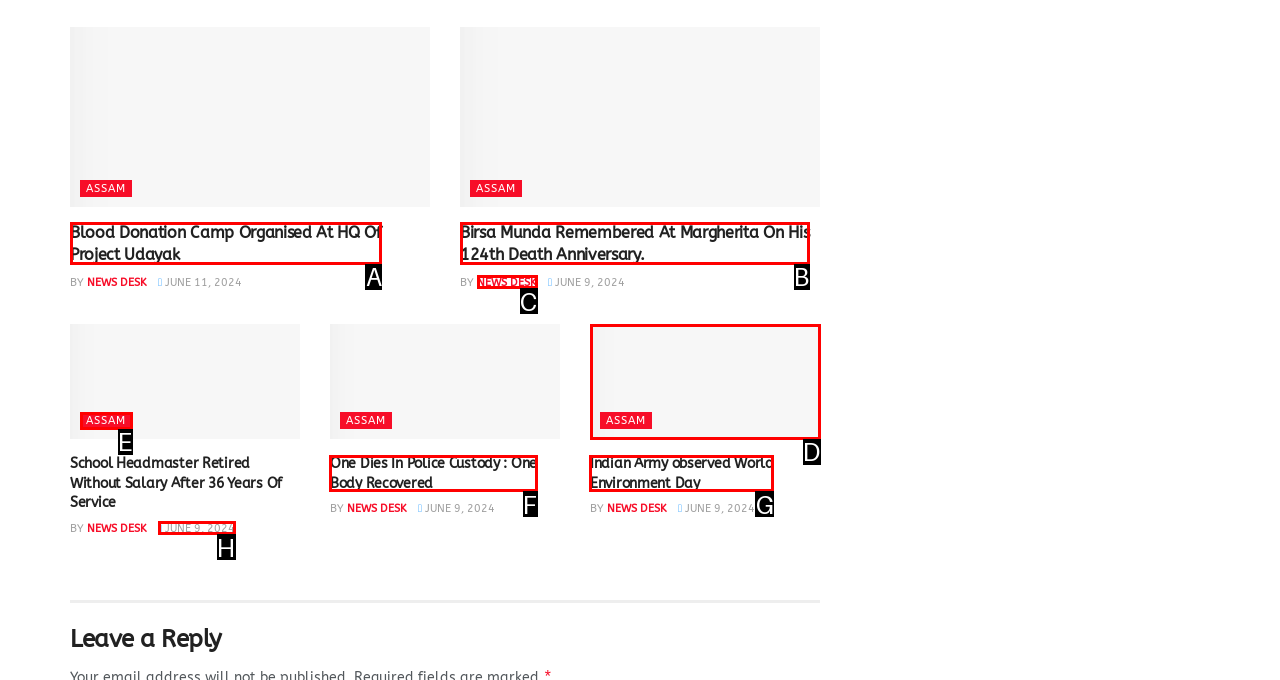Choose the HTML element to click for this instruction: Learn about Indian Army's Environment Day Answer with the letter of the correct choice from the given options.

D